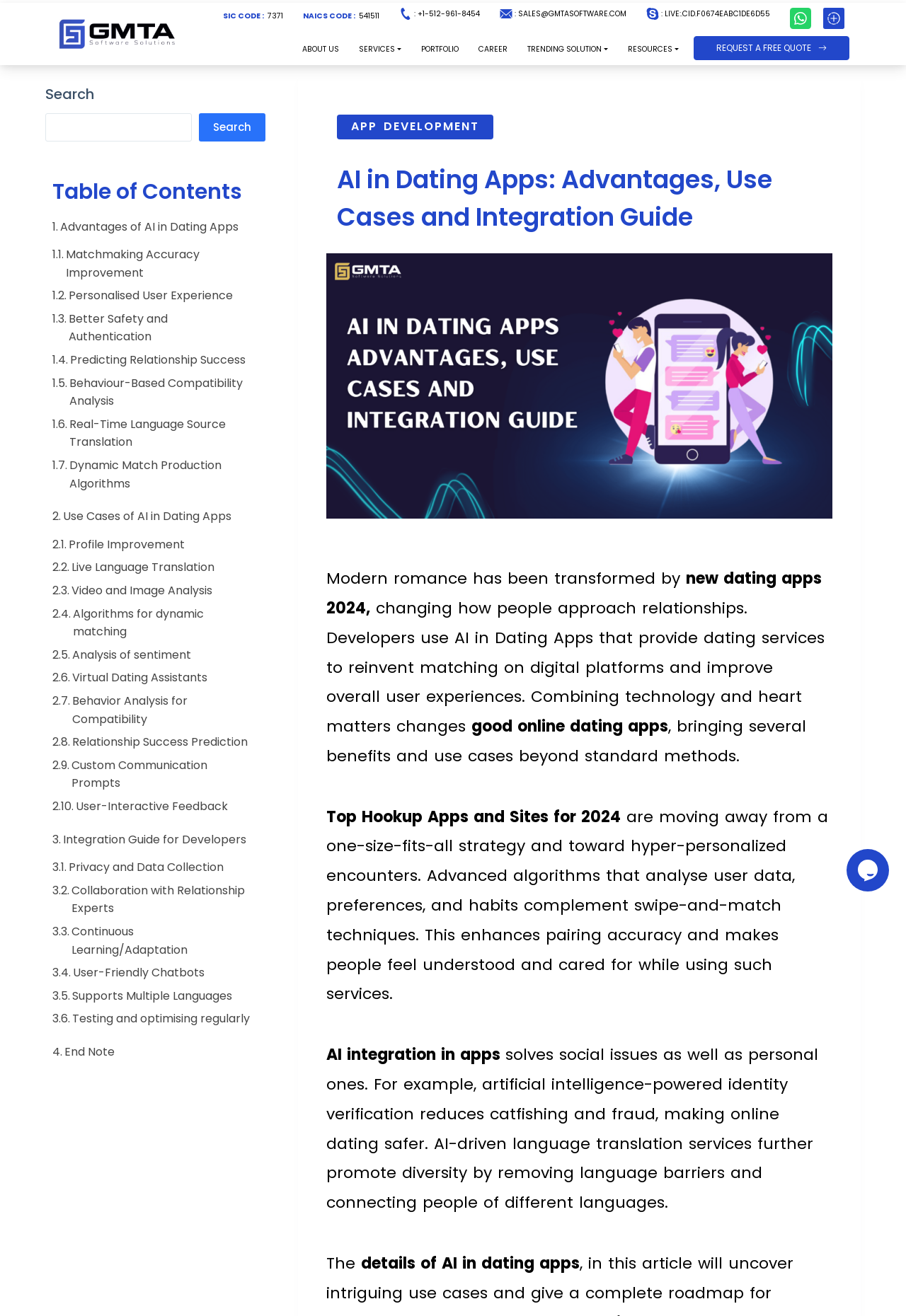Find the bounding box coordinates of the element to click in order to complete the given instruction: "Click the 'REQUEST A FREE QUOTE' button."

[0.765, 0.027, 0.937, 0.046]